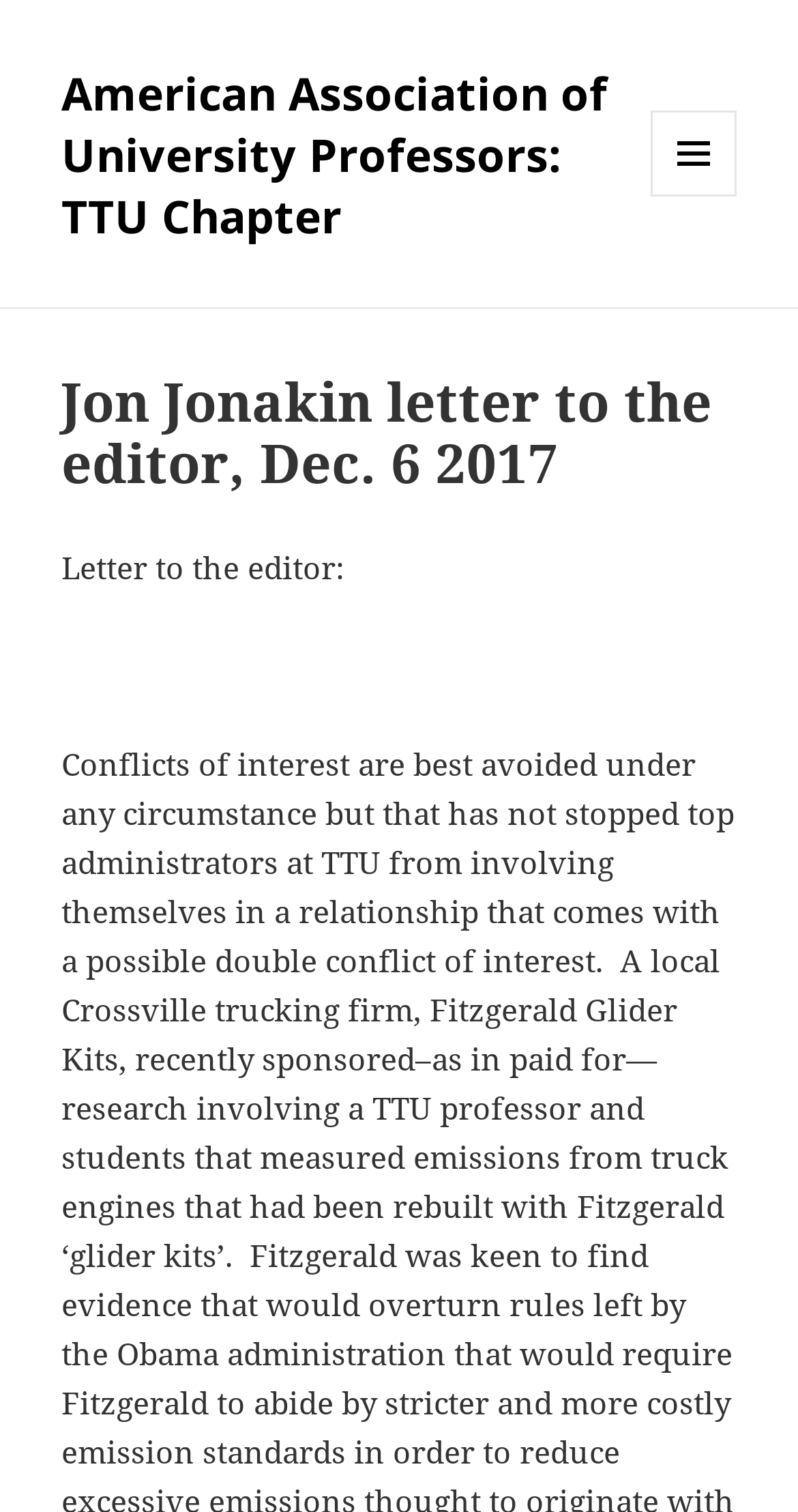Please determine the heading text of this webpage.

Jon Jonakin letter to the editor, Dec. 6 2017